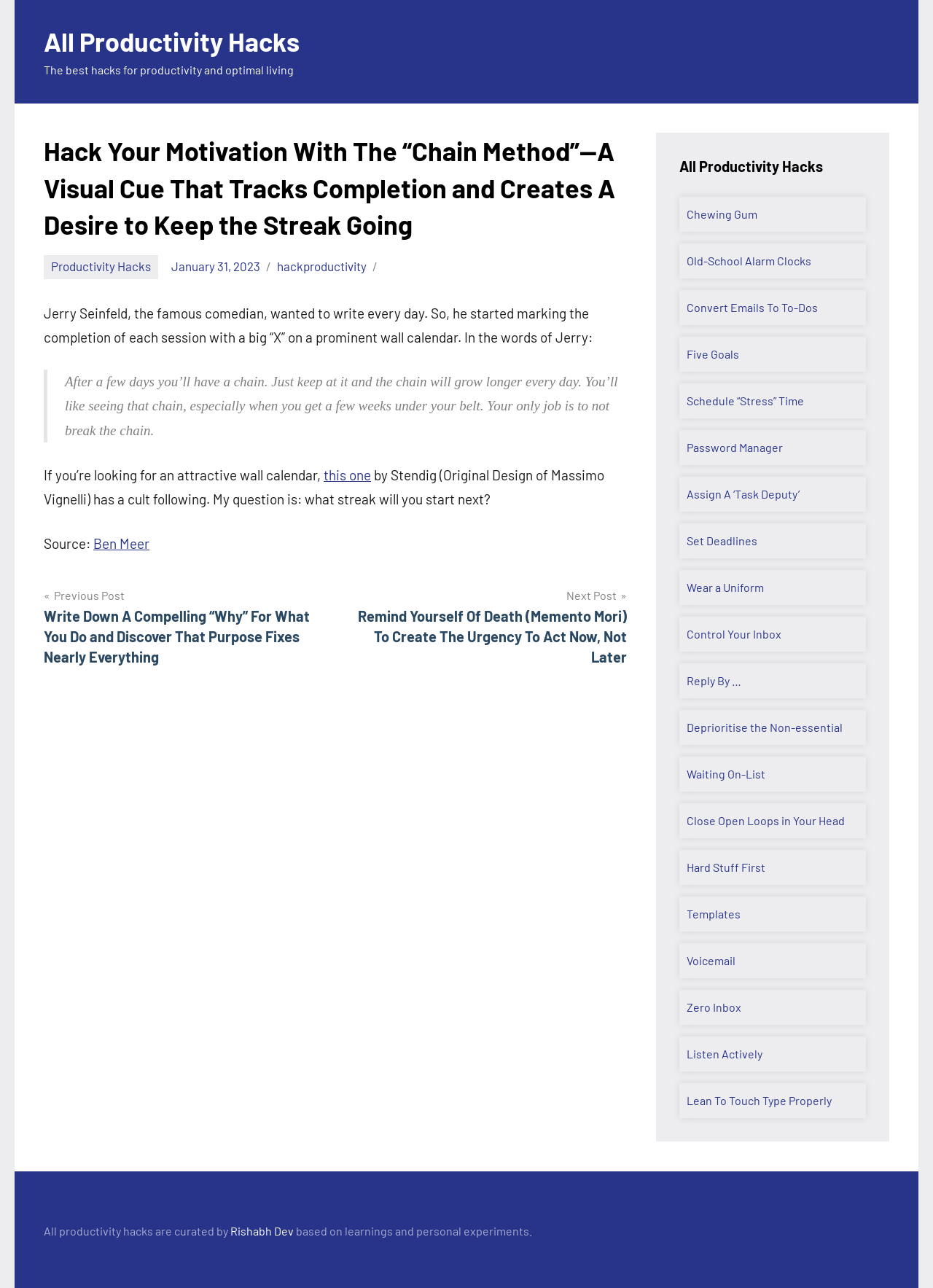Who is the curator of the productivity hacks?
Answer the question with as much detail as you can, using the image as a reference.

The webpage mentions that all productivity hacks are curated by Rishabh Dev, based on learnings and personal experiments.